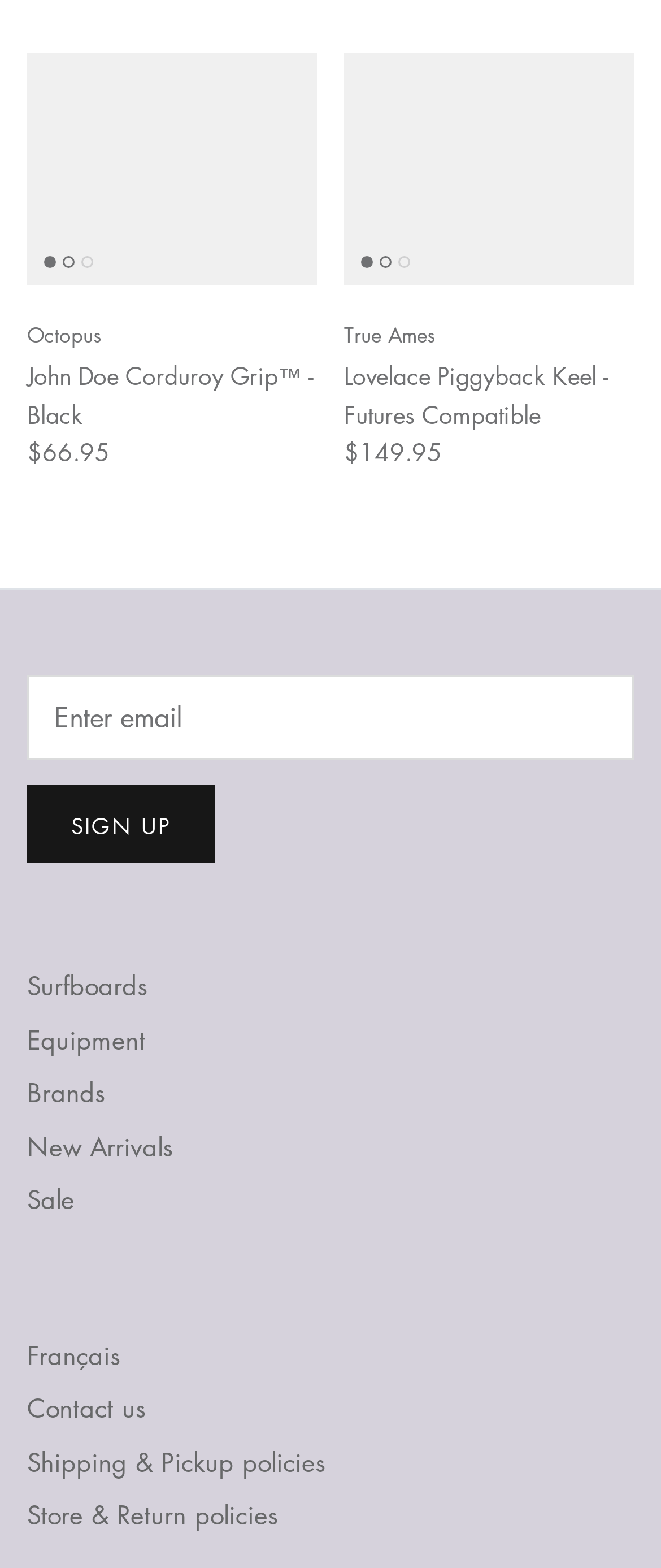Pinpoint the bounding box coordinates of the clickable area needed to execute the instruction: "check read time". The coordinates should be specified as four float numbers between 0 and 1, i.e., [left, top, right, bottom].

None